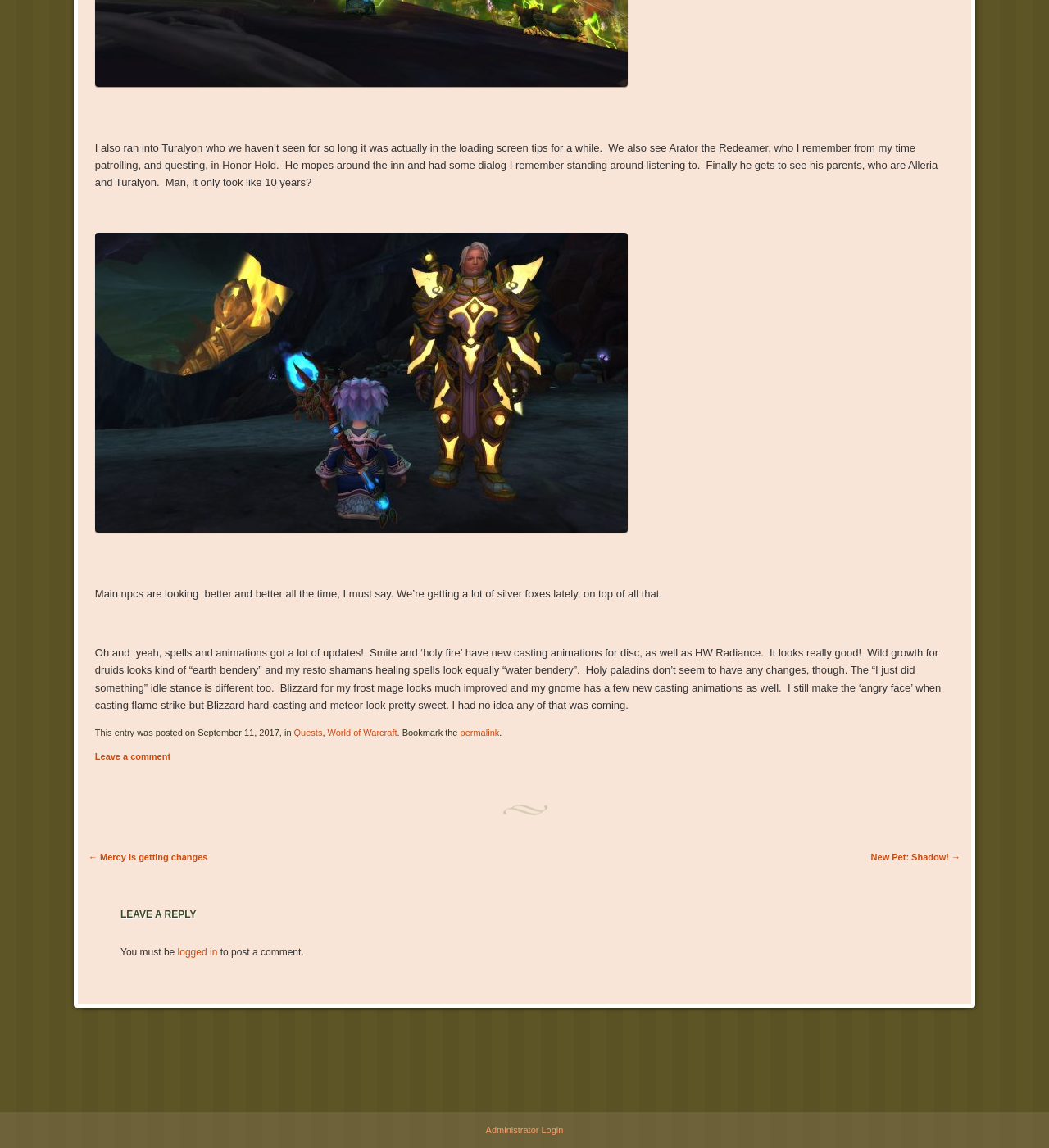Please identify the bounding box coordinates of the element I need to click to follow this instruction: "Click the link to view Quests".

[0.28, 0.634, 0.307, 0.642]